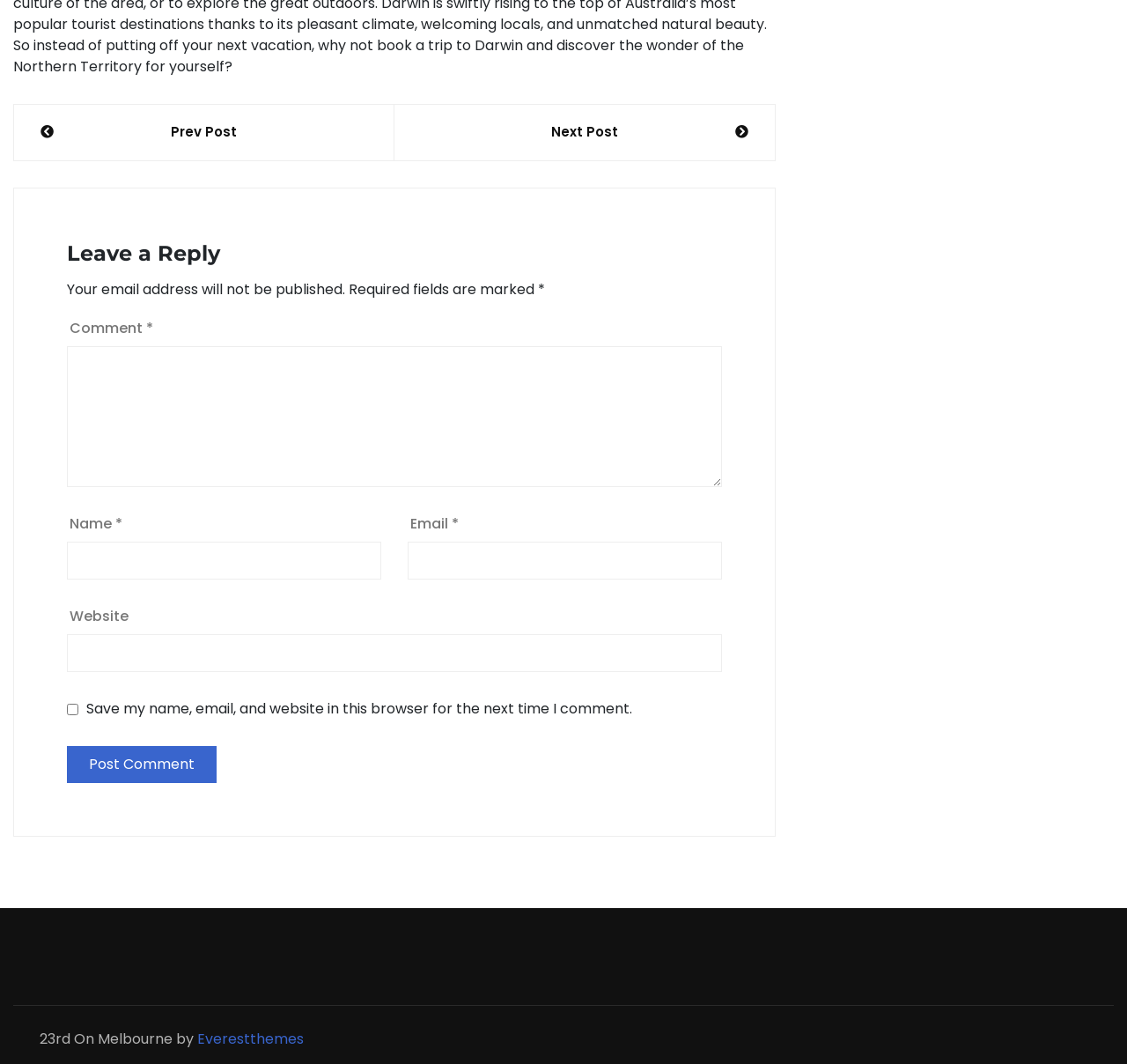Using the information from the screenshot, answer the following question thoroughly:
What is the default state of the 'Save my name, email, and website' checkbox?

The checkbox 'Save my name, email, and website in this browser for the next time I comment' is initially unchecked, indicating that it is not selected by default.